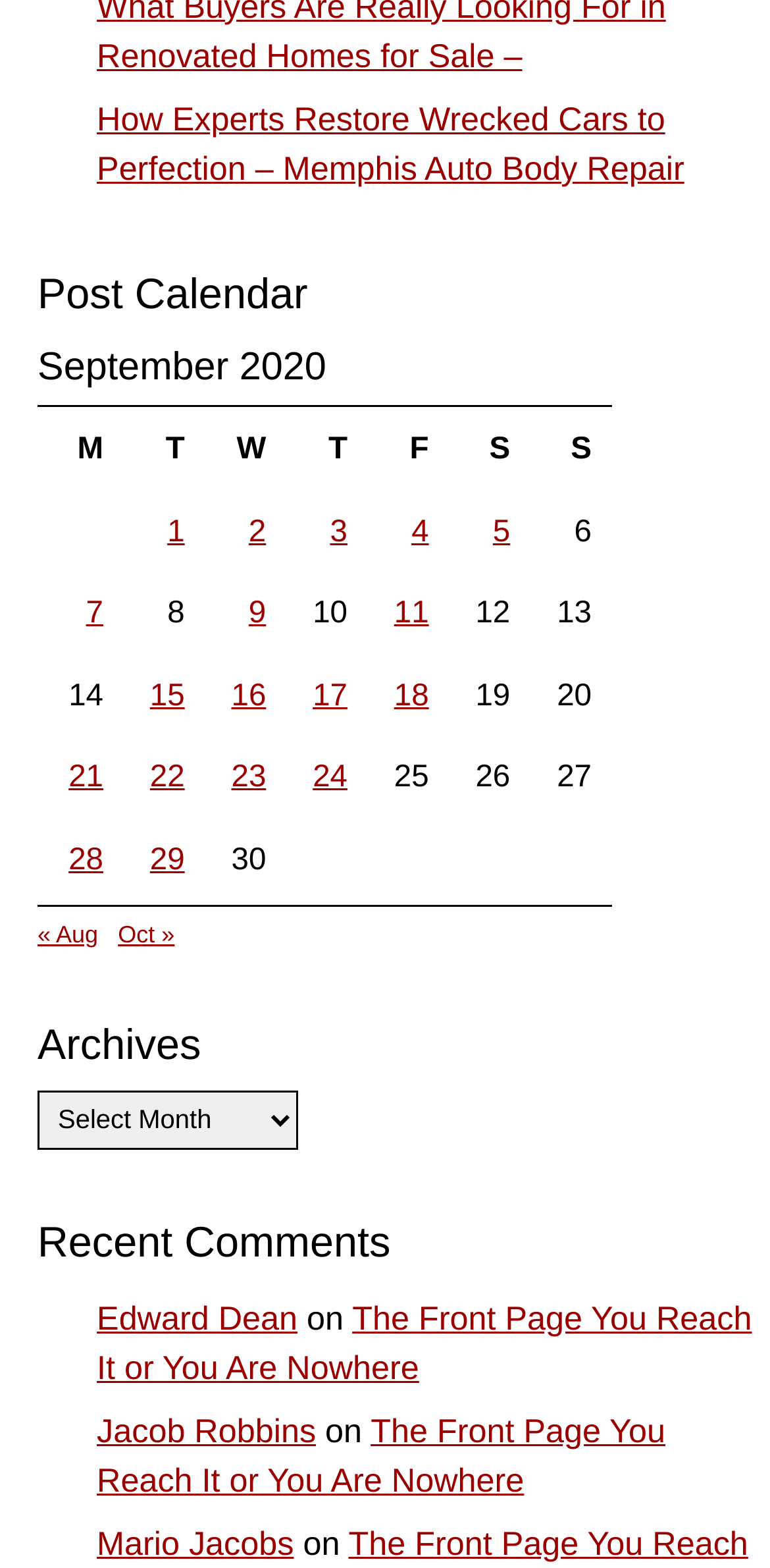Can you find the bounding box coordinates for the element to click on to achieve the instruction: "View posts published on September 1, 2020"?

[0.217, 0.328, 0.24, 0.35]